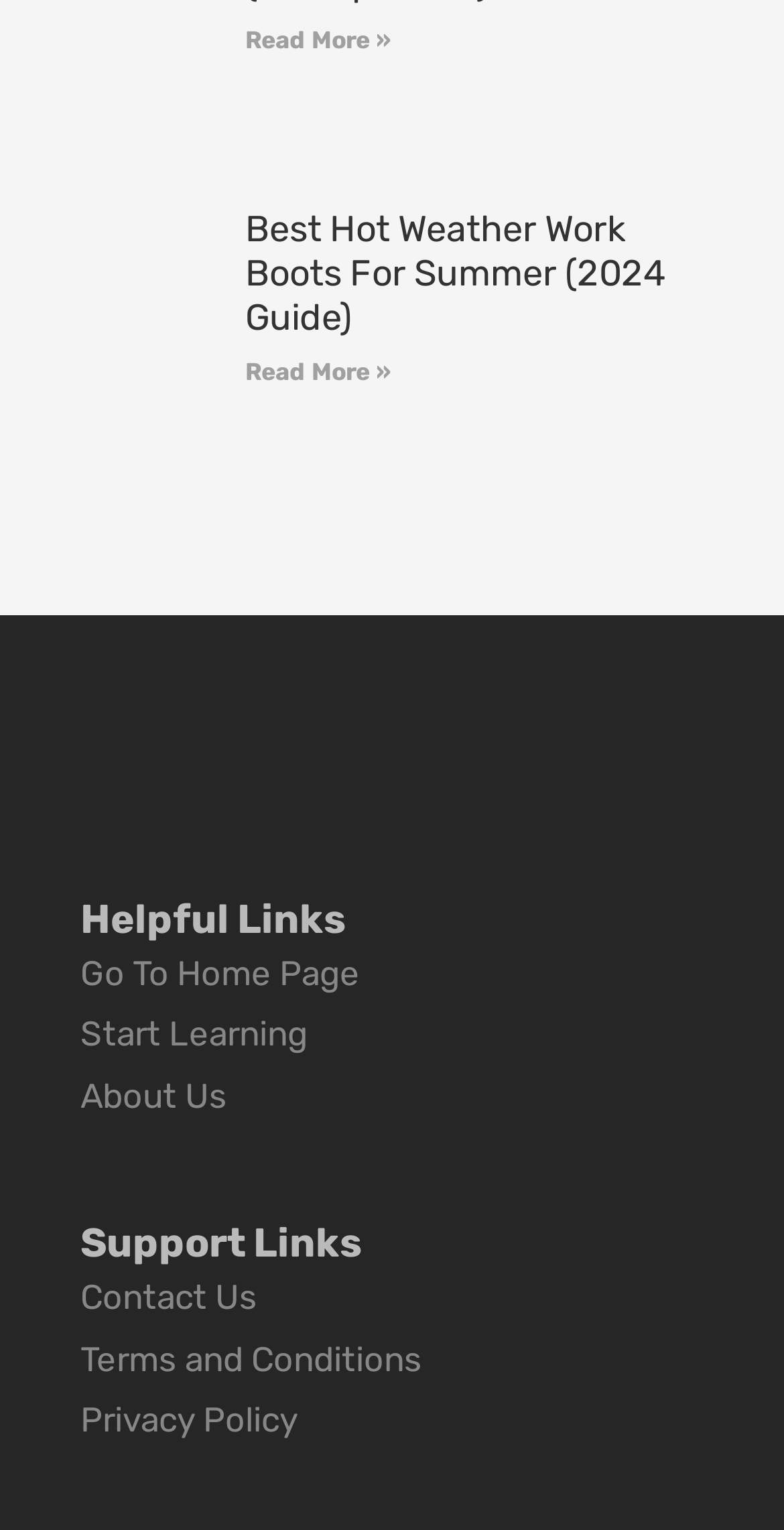How many links are in the 'Support Links' section?
Analyze the image and deliver a detailed answer to the question.

I counted the number of links under the 'Support Links' heading, which are 'Contact Us', 'Terms and Conditions', and 'Privacy Policy', so there are 3 links in total.